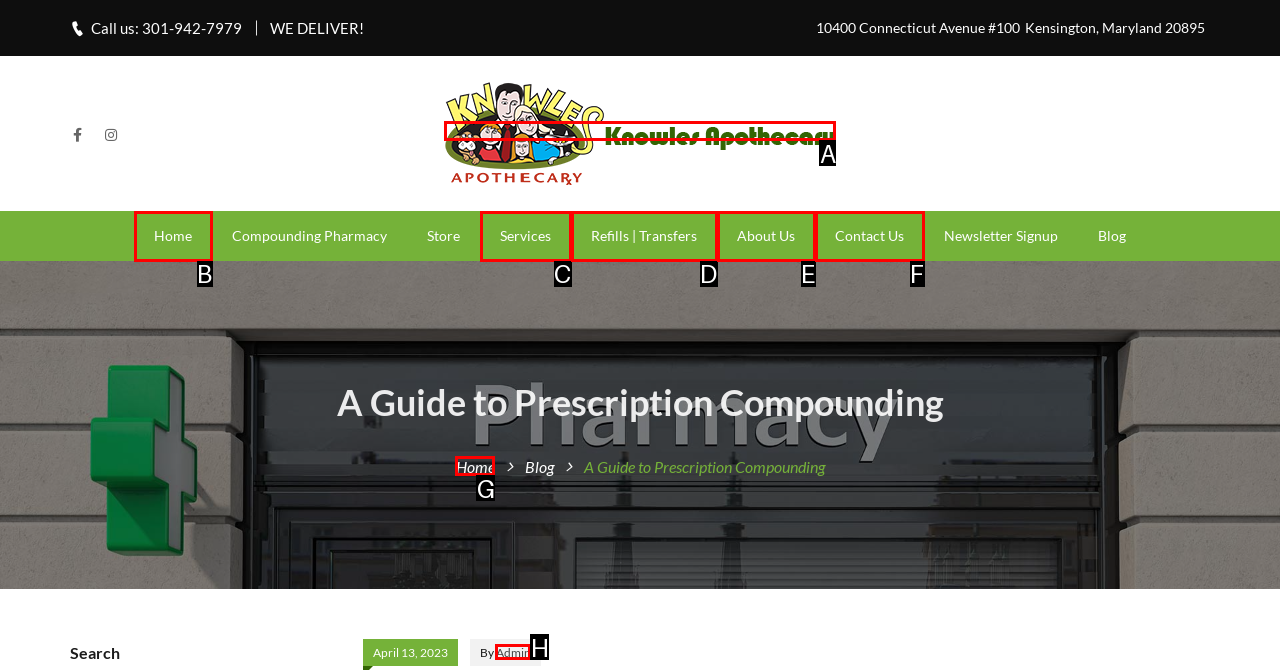Identify which HTML element aligns with the description: Contact Us
Answer using the letter of the correct choice from the options available.

F